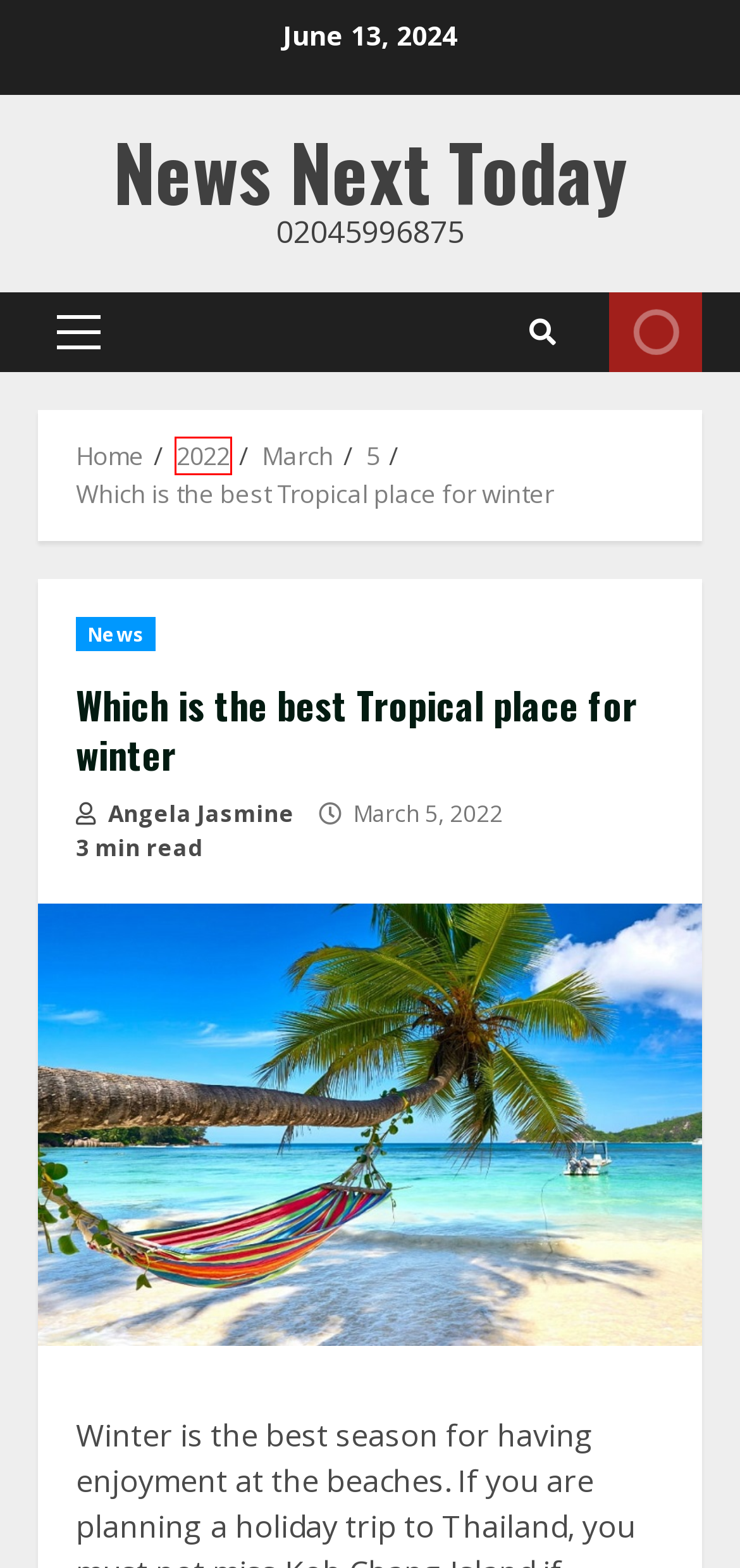You are provided with a screenshot of a webpage that includes a red rectangle bounding box. Please choose the most appropriate webpage description that matches the new webpage after clicking the element within the red bounding box. Here are the candidates:
A. Green Getaways: Advantages of Opting for Electric Car Rental in London - News Next Today
B. March, 2022 - News Next Today
C. News - News Next Today
D. 2022 - News Next Today
E. March 5, 2022 - News Next Today
F. Fashion - News Next Today
G. Angela Jasmine - News Next Today
H. News Next Today - 02045996875

D